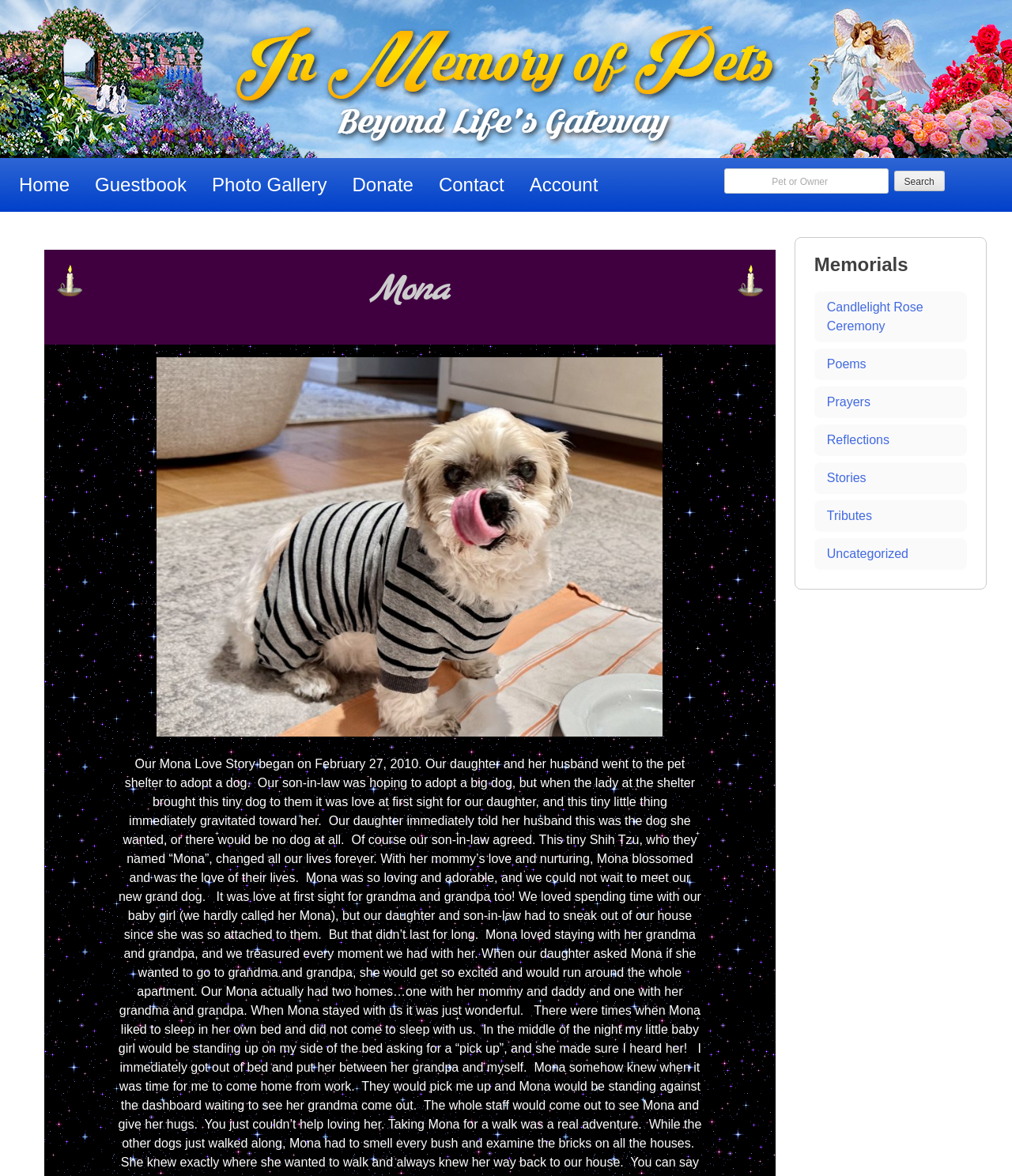Bounding box coordinates must be specified in the format (top-left x, top-left y, bottom-right x, bottom-right y). All values should be floating point numbers between 0 and 1. What are the bounding box coordinates of the UI element described as: parent_node: Search name="s"

[0.716, 0.143, 0.878, 0.165]